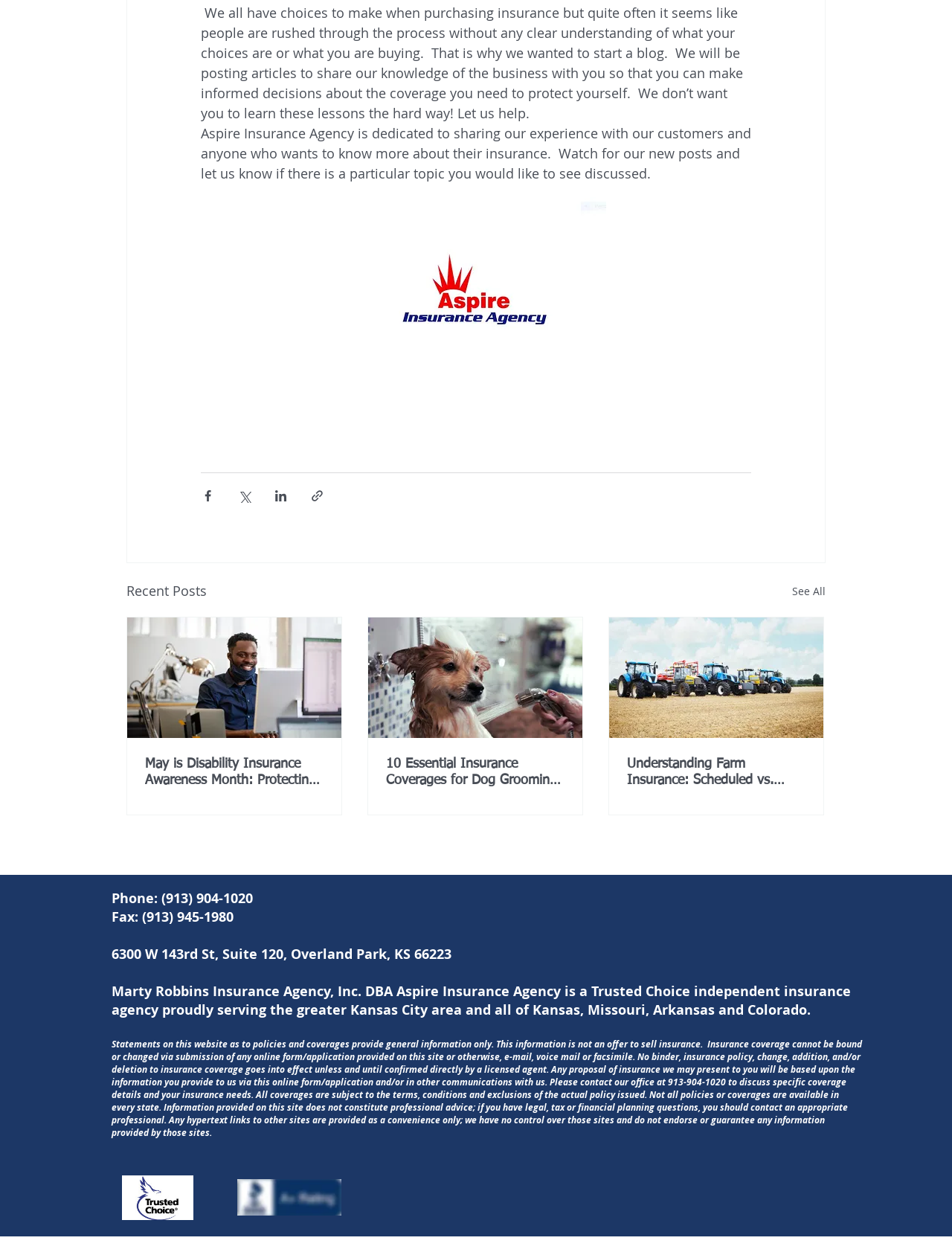Bounding box coordinates are specified in the format (top-left x, top-left y, bottom-right x, bottom-right y). All values are floating point numbers bounded between 0 and 1. Please provide the bounding box coordinate of the region this sentence describes: aria-label="White Facebook Icon"

[0.759, 0.936, 0.816, 0.98]